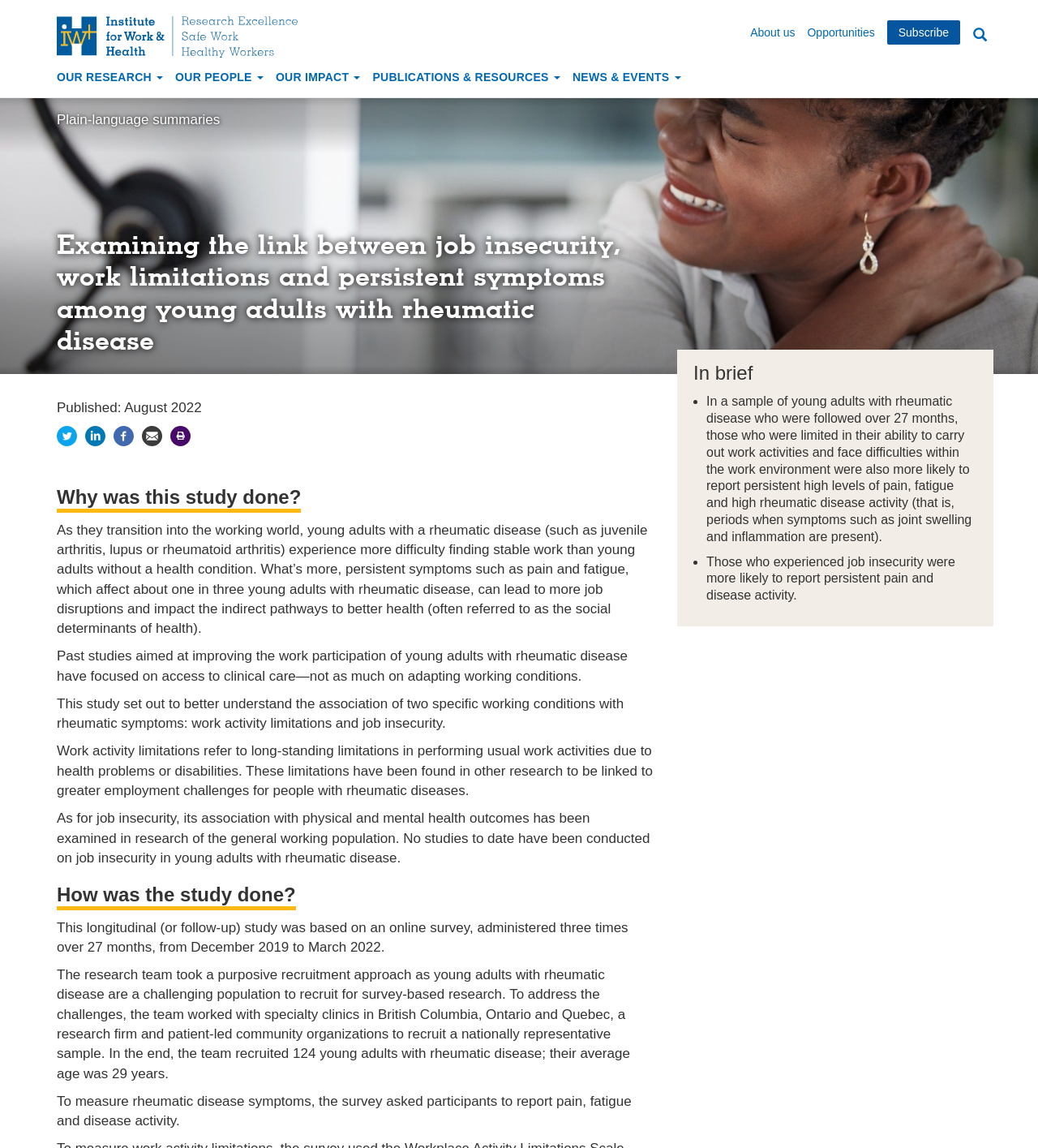Please identify the bounding box coordinates of the element that needs to be clicked to perform the following instruction: "Click the link to read the article on businessinsider.com".

None